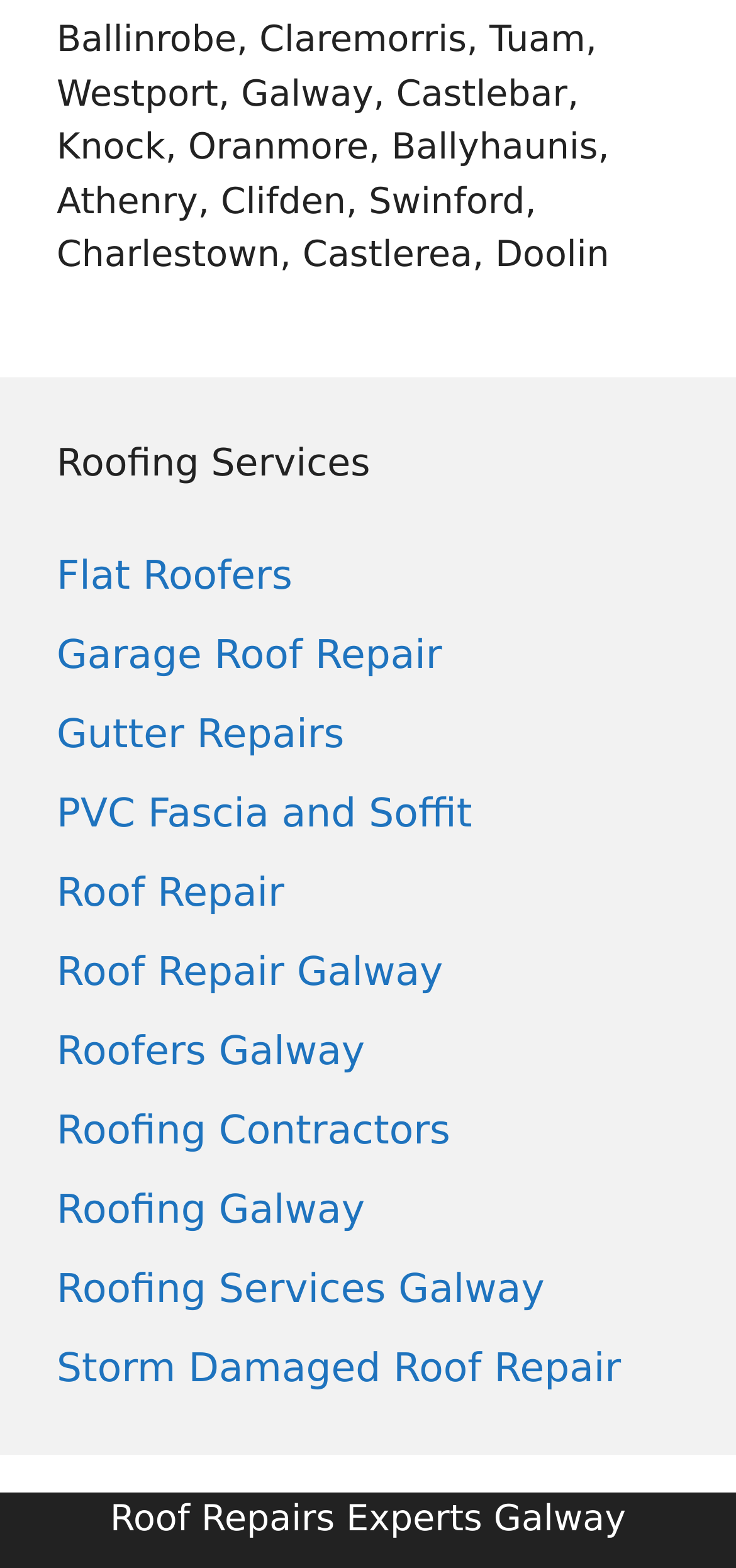Based on the image, provide a detailed and complete answer to the question: 
How many types of roofing services are listed?

By counting the links on the webpage, I found that there are 11 different types of roofing services listed, including flat roofing, garage roof repair, gutter repairs, and more.